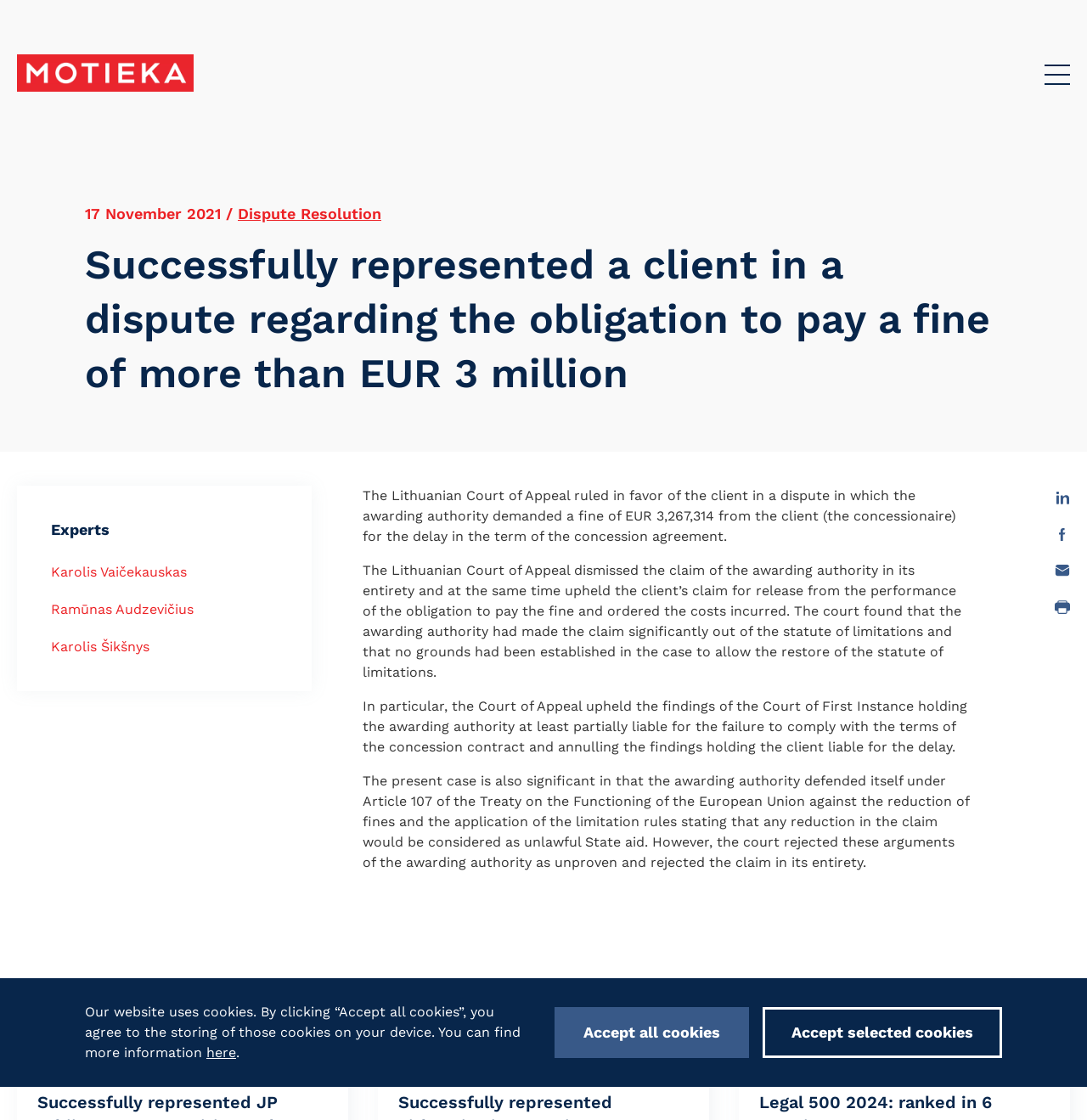How much was the fine demanded by the awarding authority?
Please provide a detailed and thorough answer to the question.

The amount of the fine can be found in the text 'The Lithuanian Court of Appeal ruled in favor of the client in a dispute in which the awarding authority demanded a fine of EUR 3,267,314 from the client (the concessionaire) for the delay in the term of the concession agreement.'.